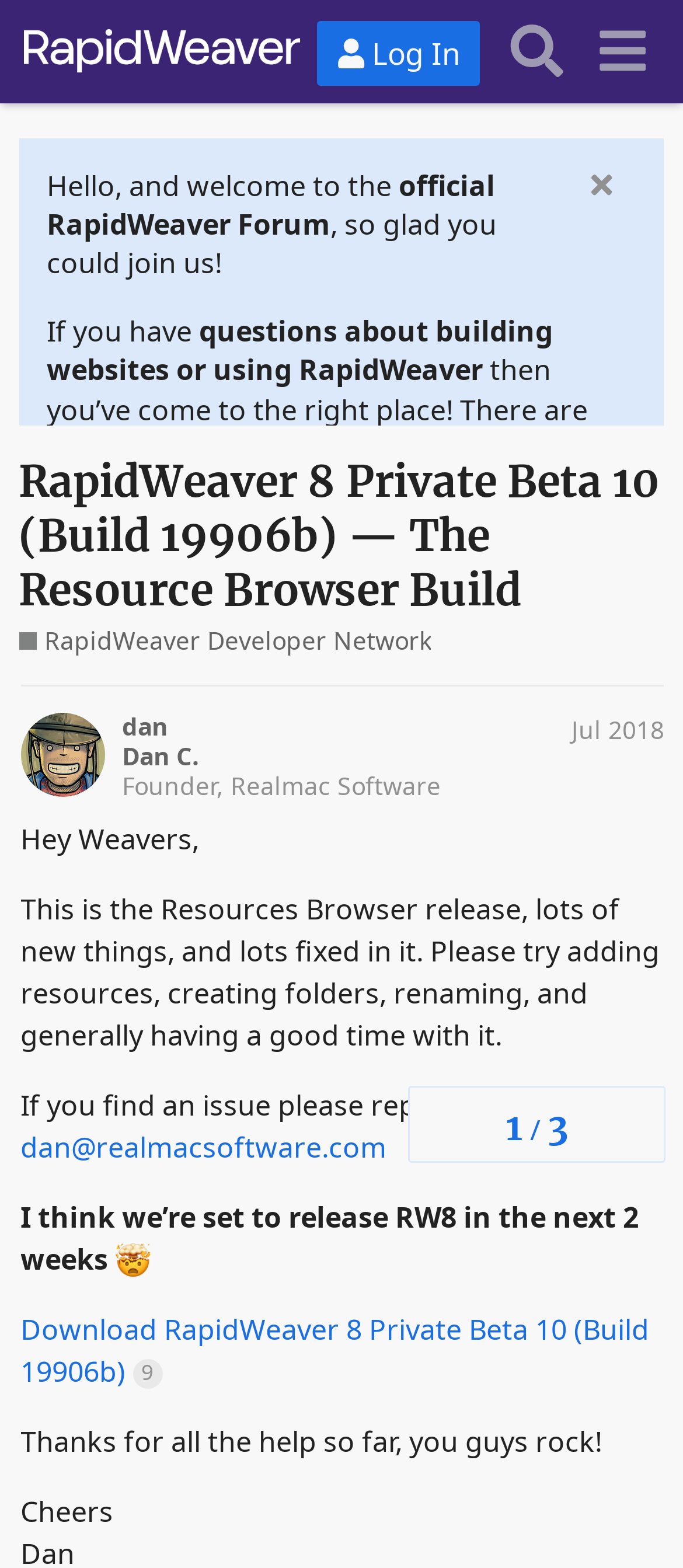Identify the bounding box coordinates of the section that should be clicked to achieve the task described: "Search for topics".

[0.724, 0.006, 0.848, 0.06]